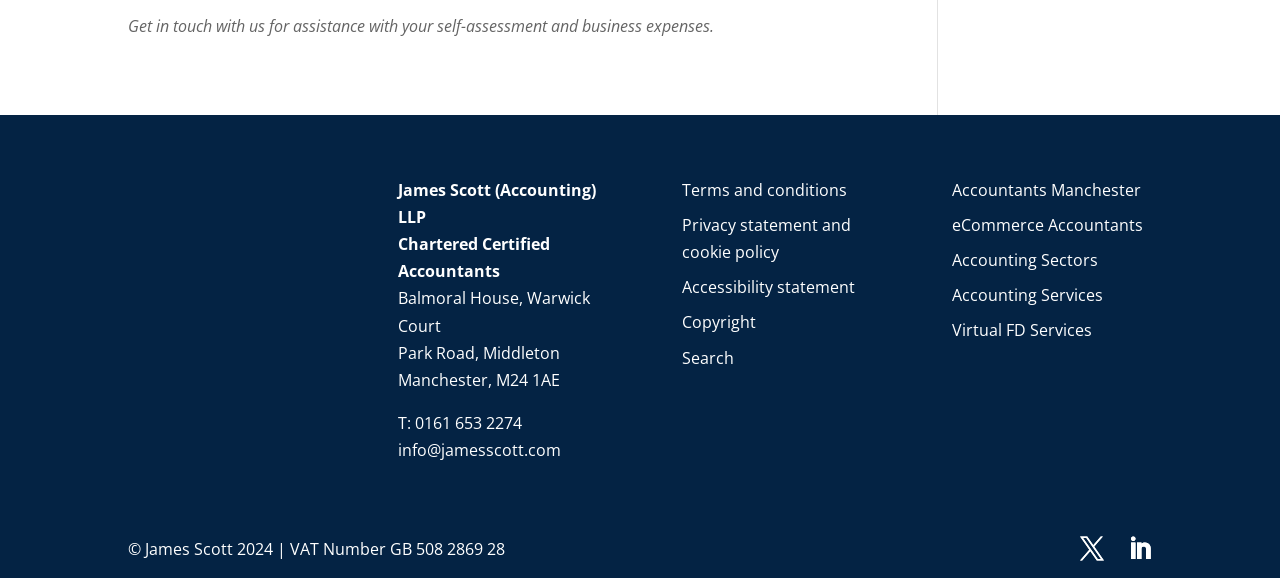What services does the accounting firm offer?
Please provide a comprehensive answer to the question based on the webpage screenshot.

The services offered by the accounting firm can be found in the link elements located at coordinates [0.744, 0.492, 0.862, 0.53] and [0.744, 0.553, 0.853, 0.591].